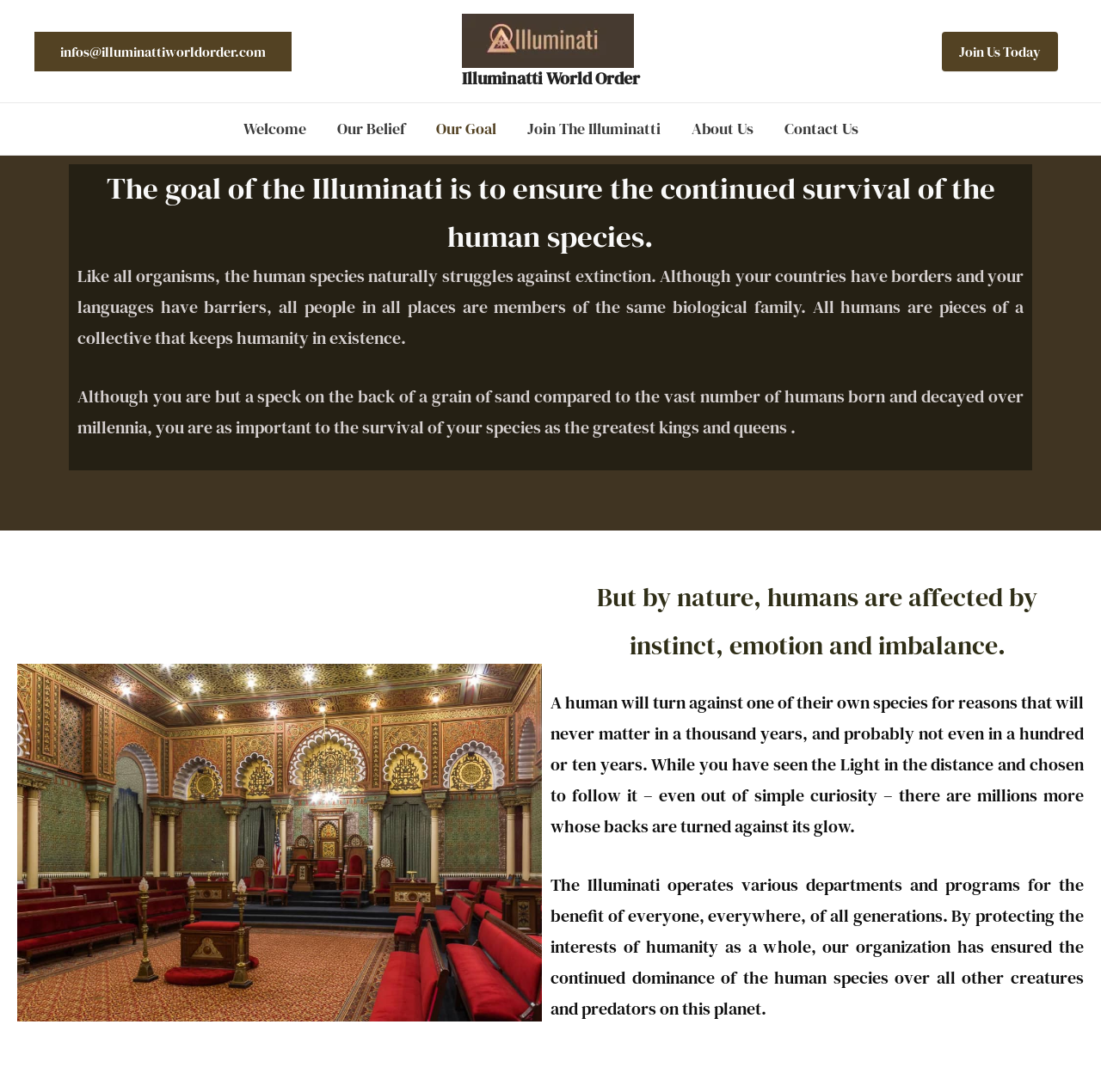Provide a brief response in the form of a single word or phrase:
How does the Illuminati operate?

Through various departments and programs